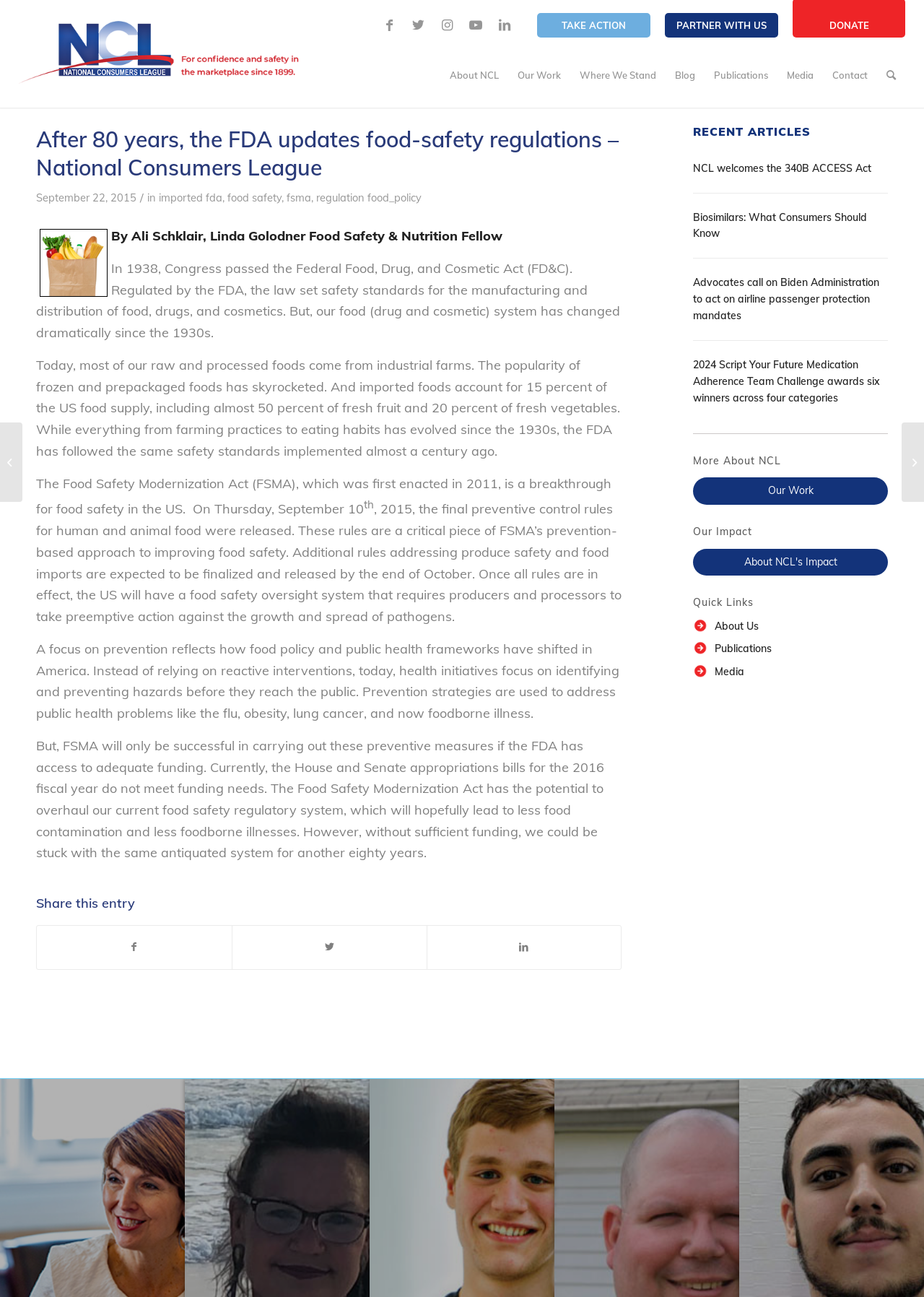Please identify the bounding box coordinates of the region to click in order to complete the task: "Read the article 'After 80 years, the FDA updates food-safety regulations'". The coordinates must be four float numbers between 0 and 1, specified as [left, top, right, bottom].

[0.039, 0.097, 0.673, 0.141]